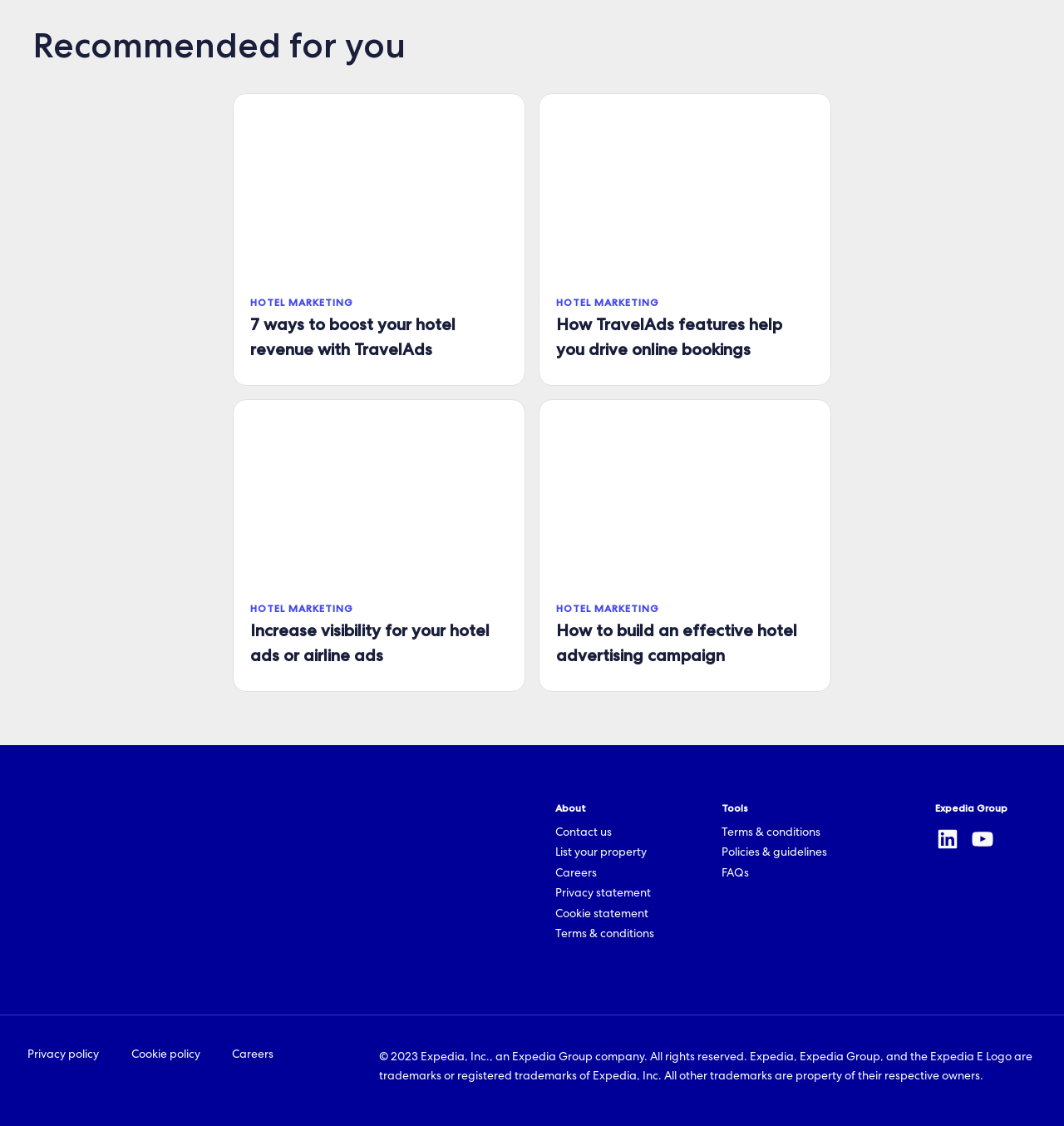How many links are there in the footer section?
Examine the webpage screenshot and provide an in-depth answer to the question.

In the footer section, there are nine links: 'Contact us', 'List your property', 'Careers', 'Privacy statement', 'Cookie statement', 'Terms & conditions', 'Policies & guidelines', 'FAQs', and 'Privacy policy', 'Cookie policy', and 'Careers'.